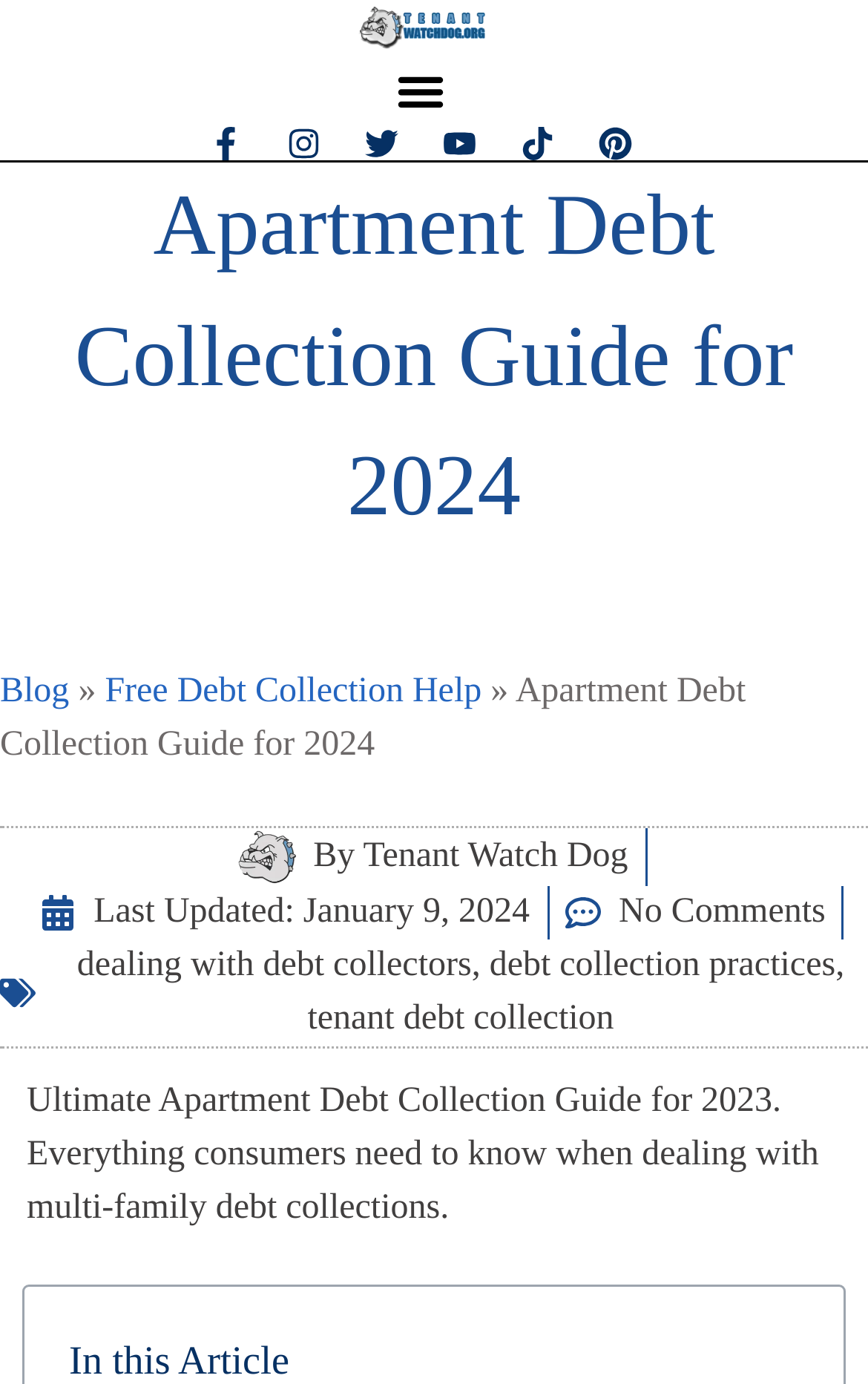Pinpoint the bounding box coordinates of the area that should be clicked to complete the following instruction: "View the Picture of Tenant Watch Dog". The coordinates must be given as four float numbers between 0 and 1, i.e., [left, top, right, bottom].

[0.274, 0.599, 0.724, 0.641]